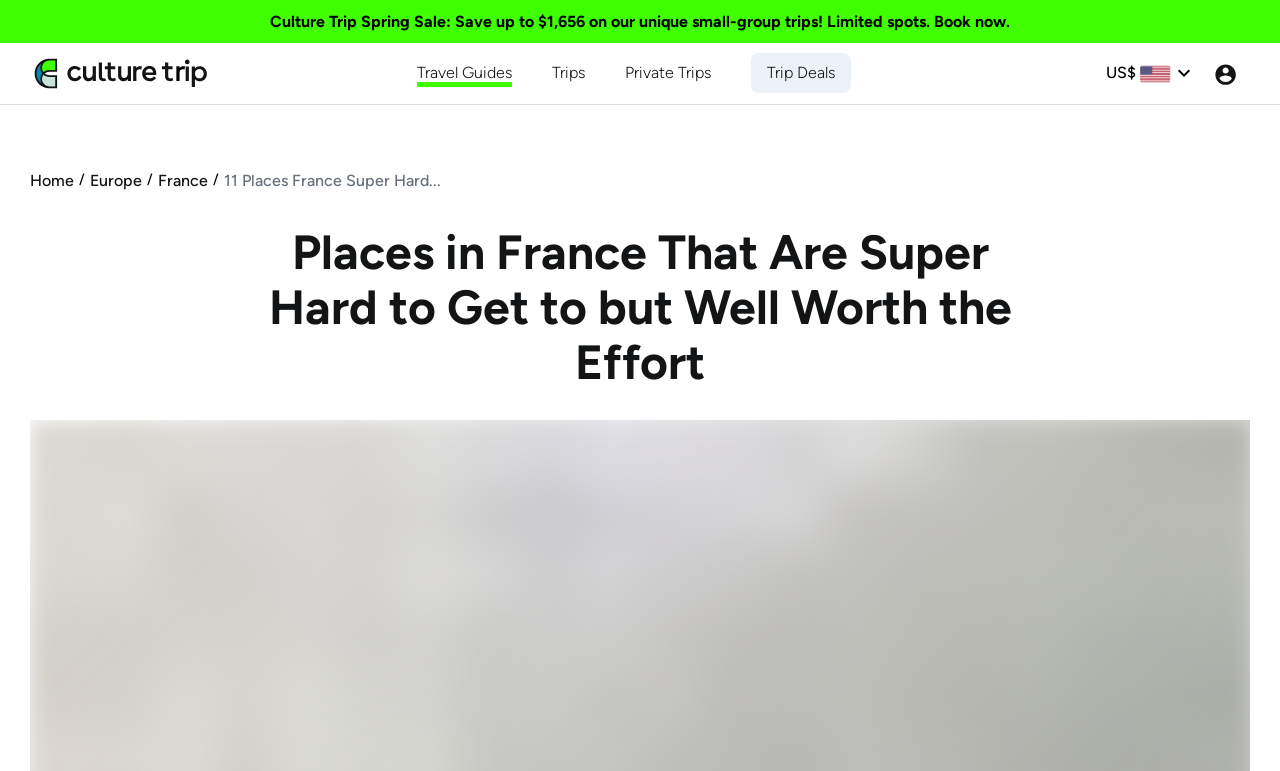What is the title or heading displayed on the webpage?

Places in France That Are Super Hard to Get to but Well Worth the Effort